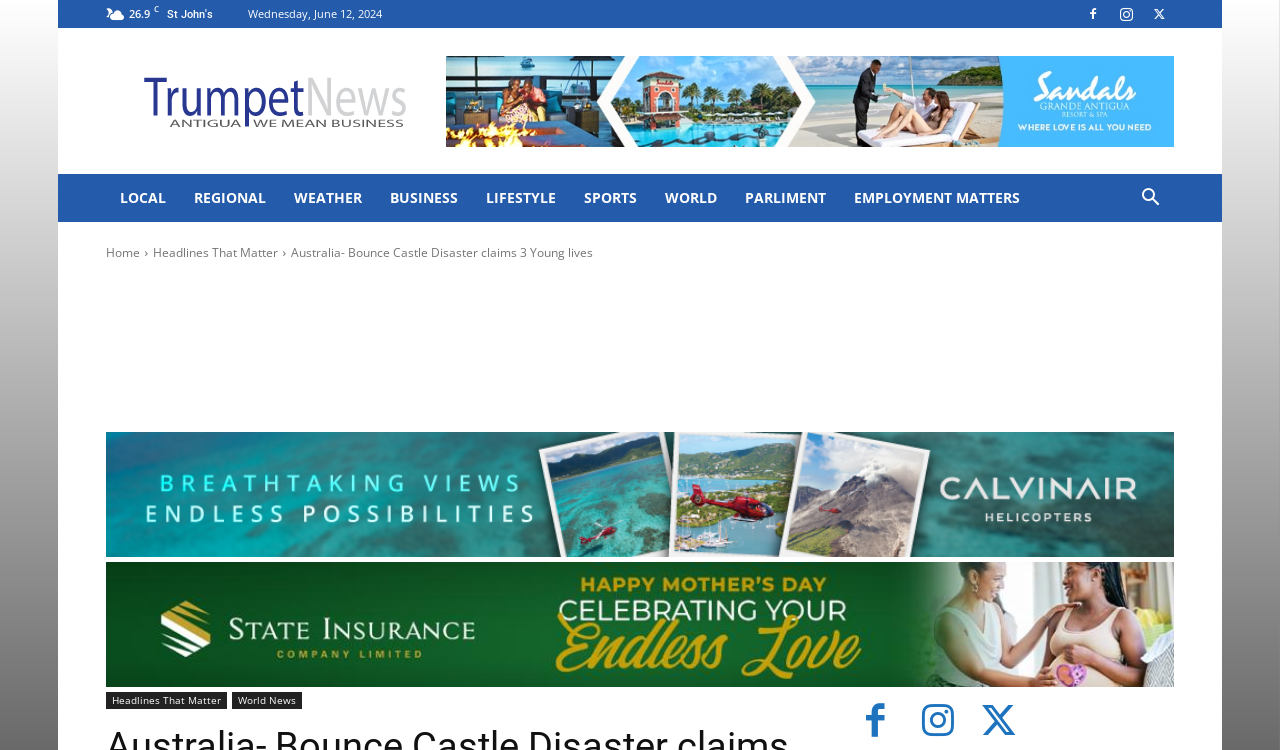Is there an image in the webpage?
Based on the image, provide a one-word or brief-phrase response.

Yes